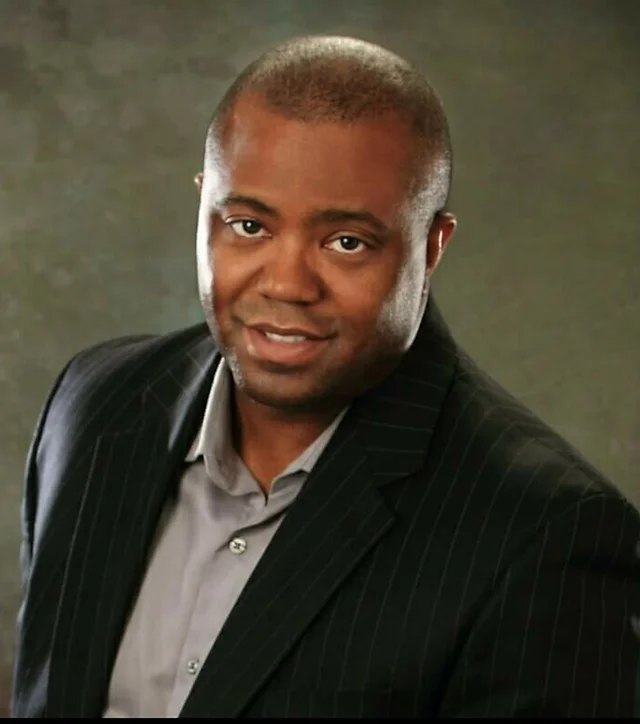What is Curtis Moore's profession?
Look at the image and respond with a one-word or short-phrase answer.

Direct Response Copywriter/Marketing Consultant